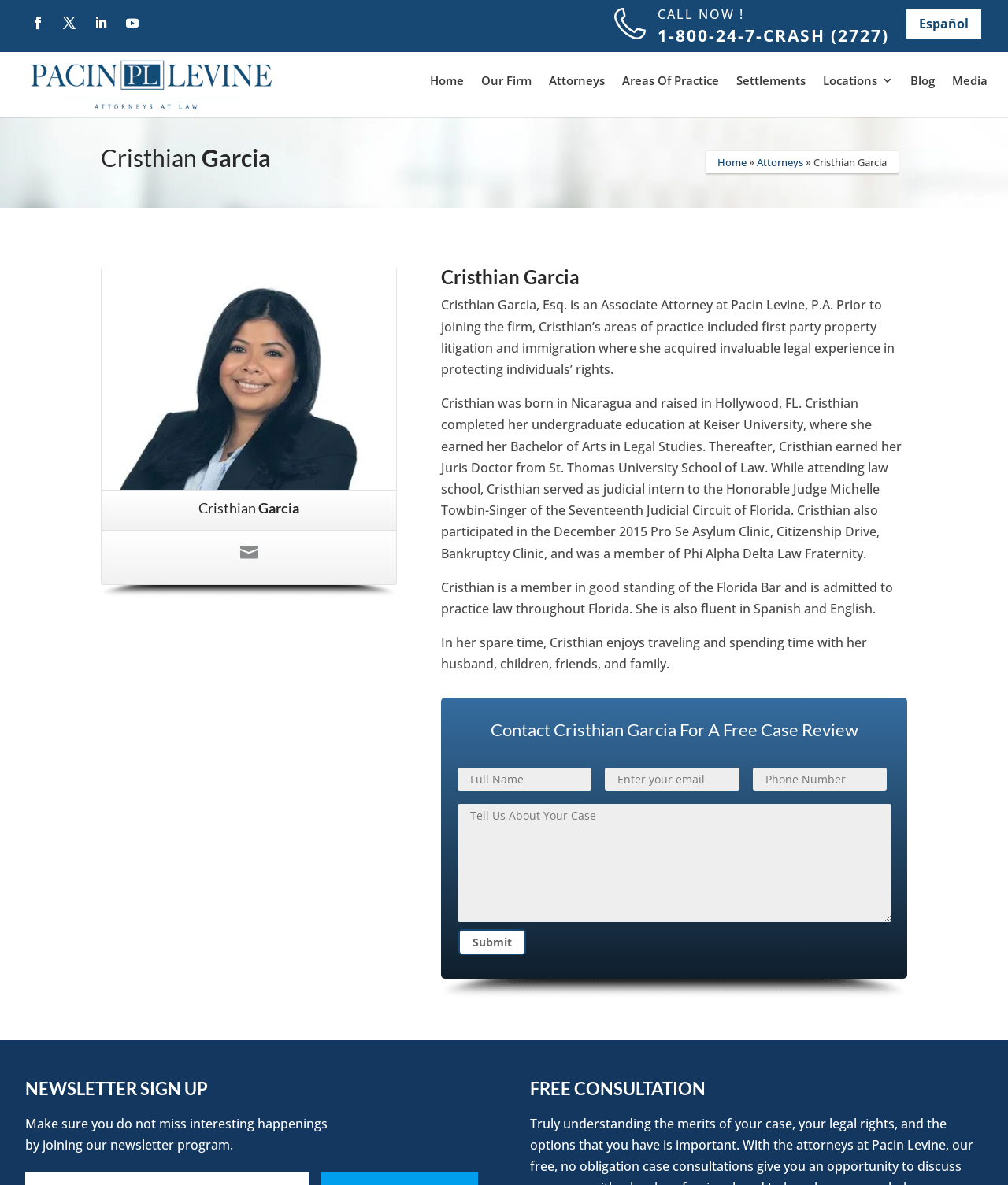What is the name of the attorney? Analyze the screenshot and reply with just one word or a short phrase.

Cristhian Garcia